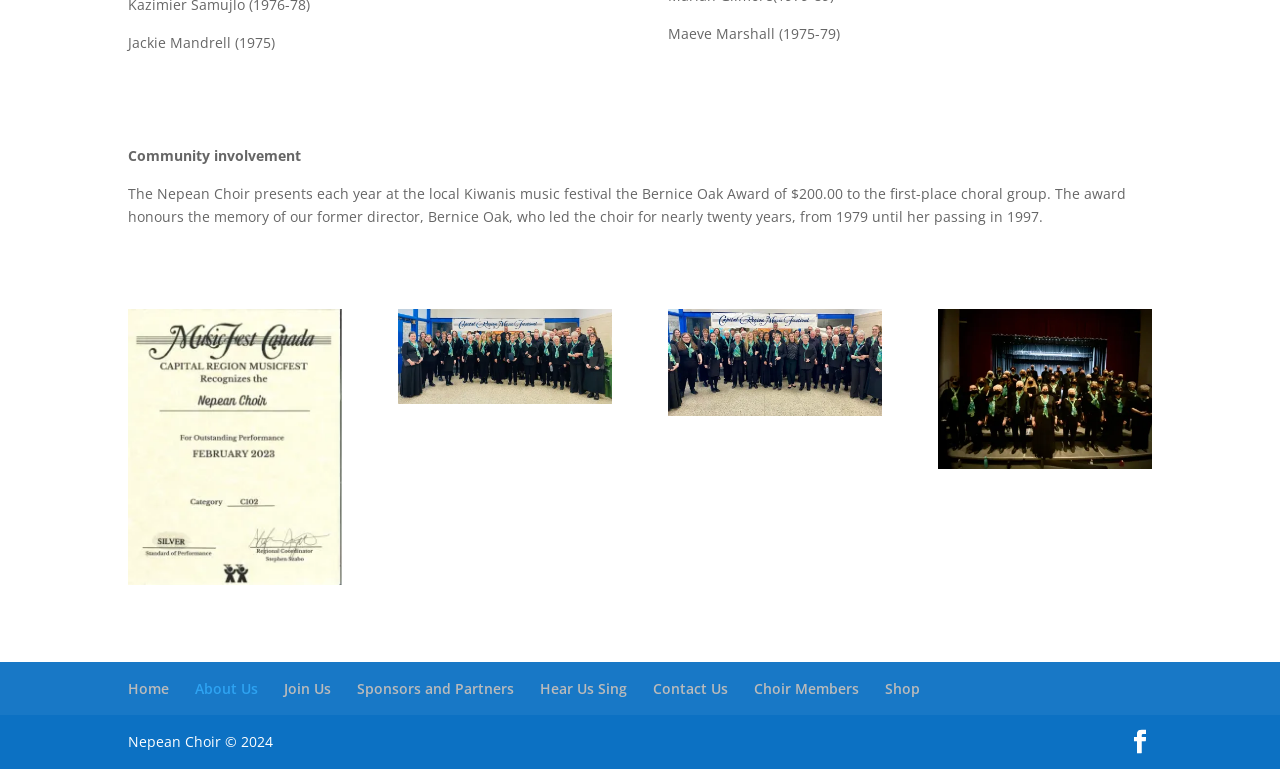Find the bounding box coordinates of the element you need to click on to perform this action: 'View the 'MusicFest Canada Certificate2023''. The coordinates should be represented by four float values between 0 and 1, in the format [left, top, right, bottom].

[0.1, 0.741, 0.267, 0.766]